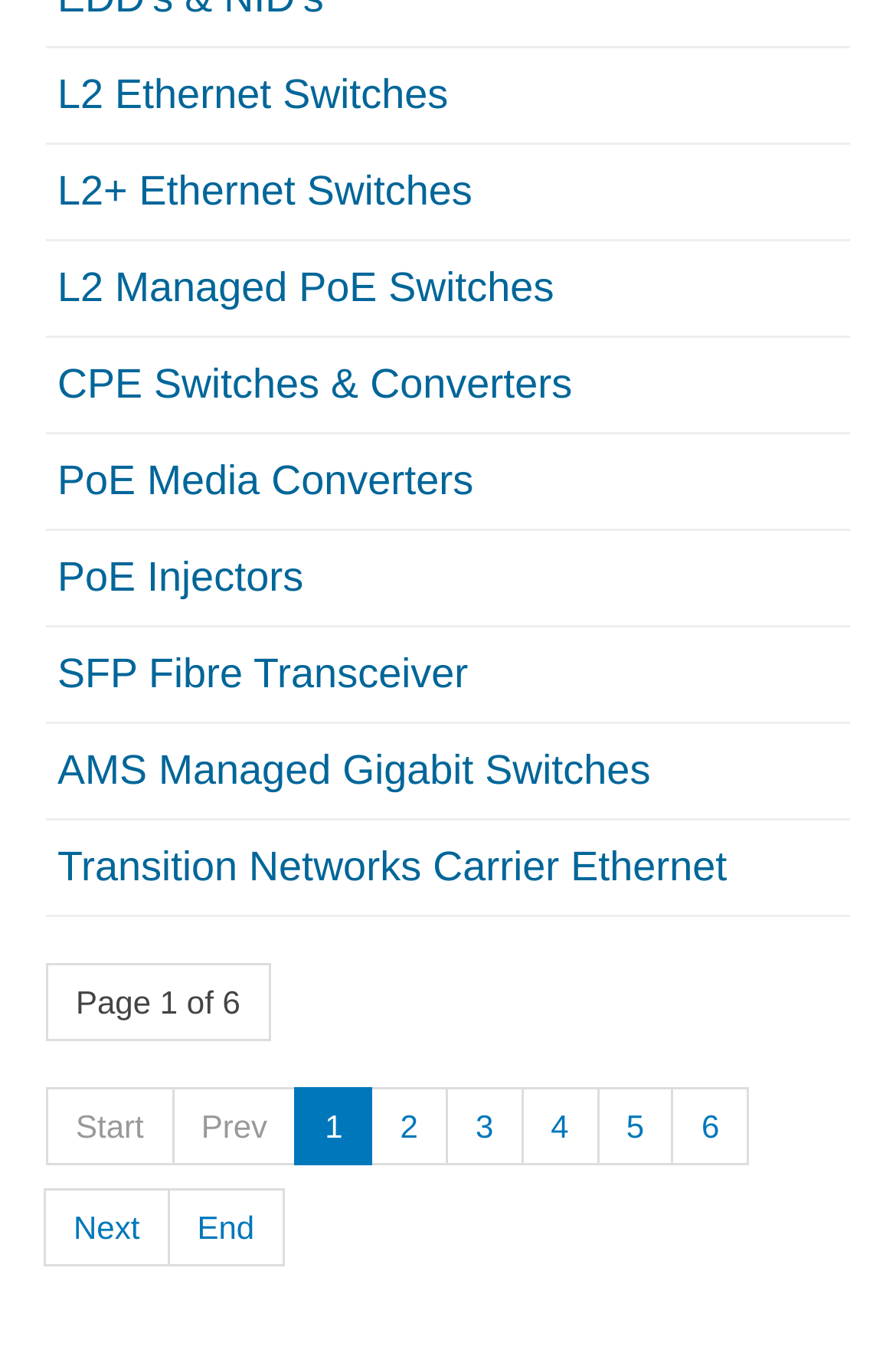Locate the bounding box coordinates of the clickable region necessary to complete the following instruction: "Subscribe to the newsletter". Provide the coordinates in the format of four float numbers between 0 and 1, i.e., [left, top, right, bottom].

None